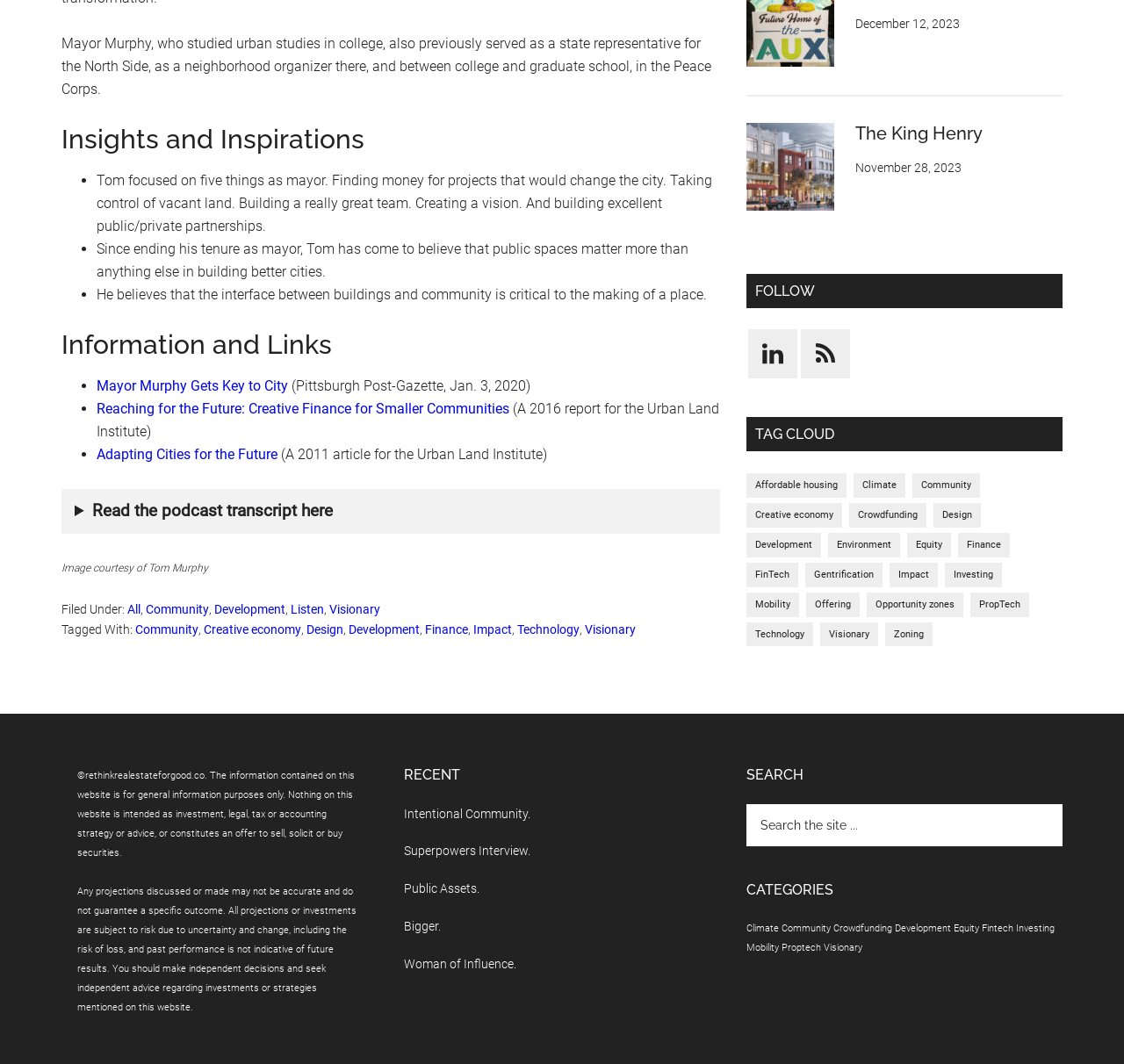Give a concise answer of one word or phrase to the question: 
What is the category of the tag 'FinTech'?

Finance